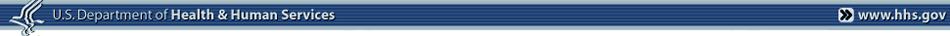Provide a brief response to the question below using one word or phrase:
What is the URL provided below the logo?

www.hhs.gov